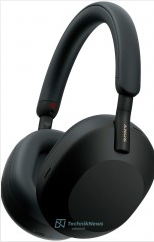What is the purpose of the custom button?
Look at the image and respond with a one-word or short phrase answer.

NC/Ambient control